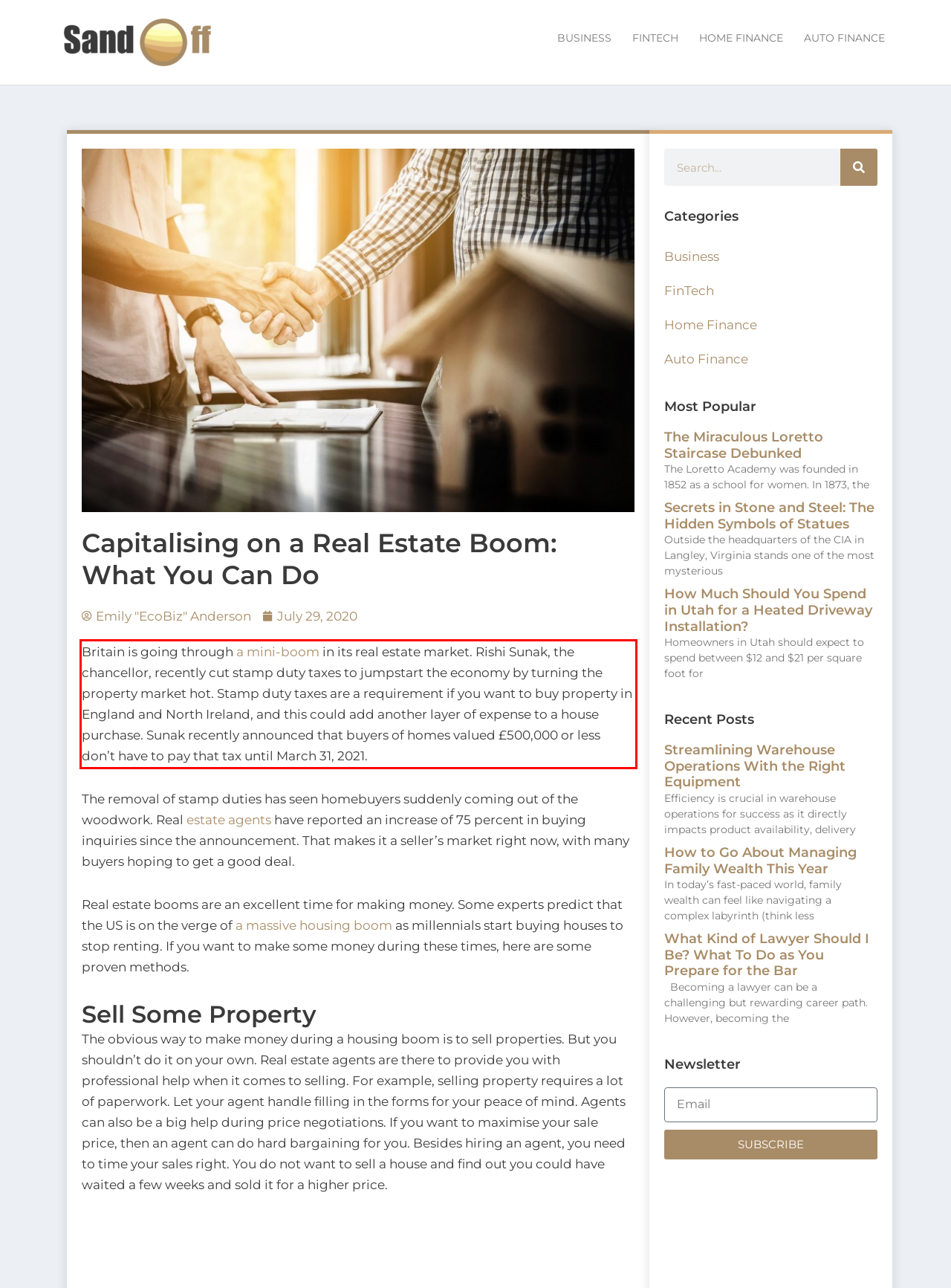Please extract the text content within the red bounding box on the webpage screenshot using OCR.

Britain is going through a mini-boom in its real estate market. Rishi Sunak, the chancellor, recently cut stamp duty taxes to jumpstart the economy by turning the property market hot. Stamp duty taxes are a requirement if you want to buy property in England and North Ireland, and this could add another layer of expense to a house purchase. Sunak recently announced that buyers of homes valued £500,000 or less don’t have to pay that tax until March 31, 2021.